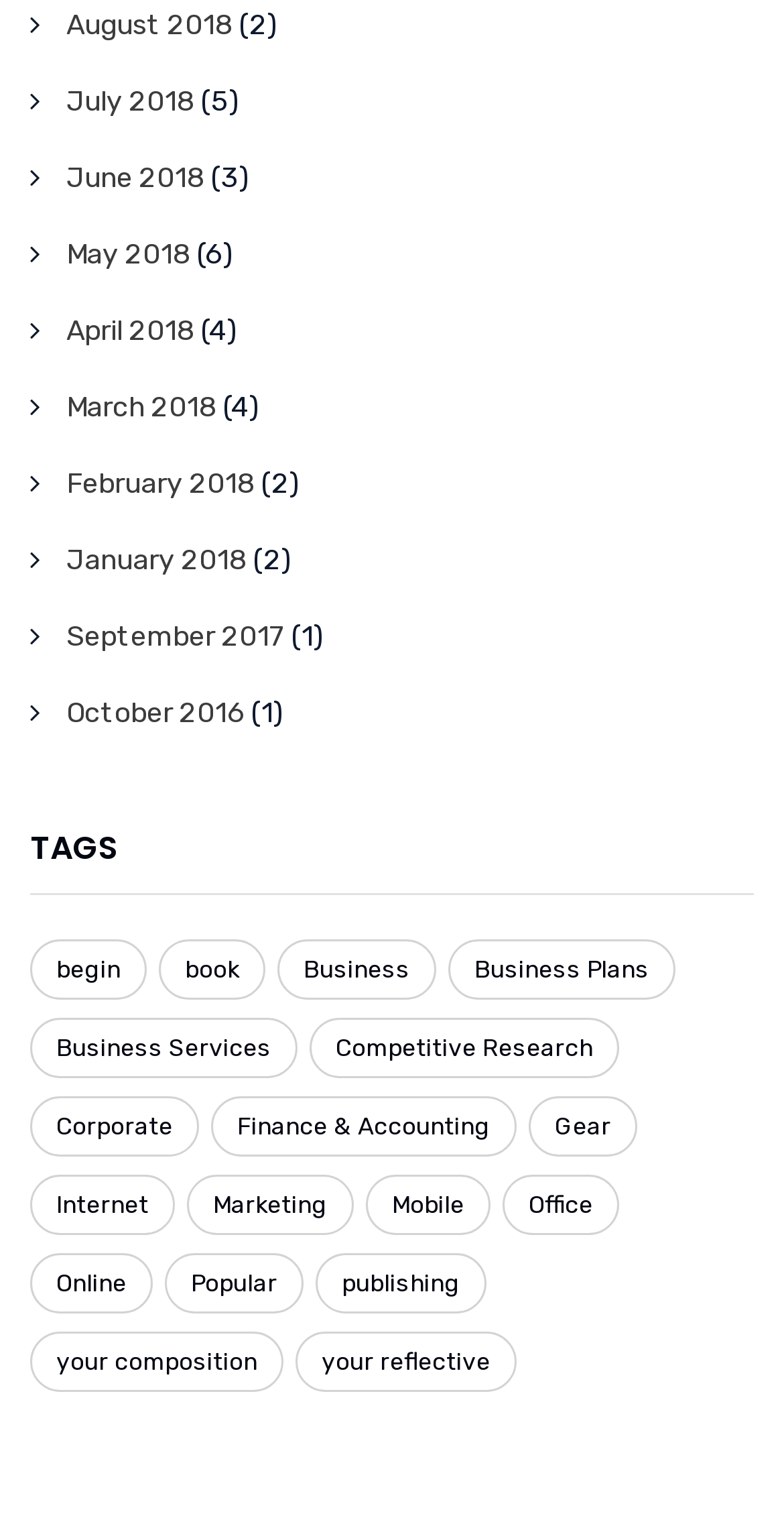Please mark the clickable region by giving the bounding box coordinates needed to complete this instruction: "Explore Business tags".

[0.354, 0.618, 0.556, 0.658]